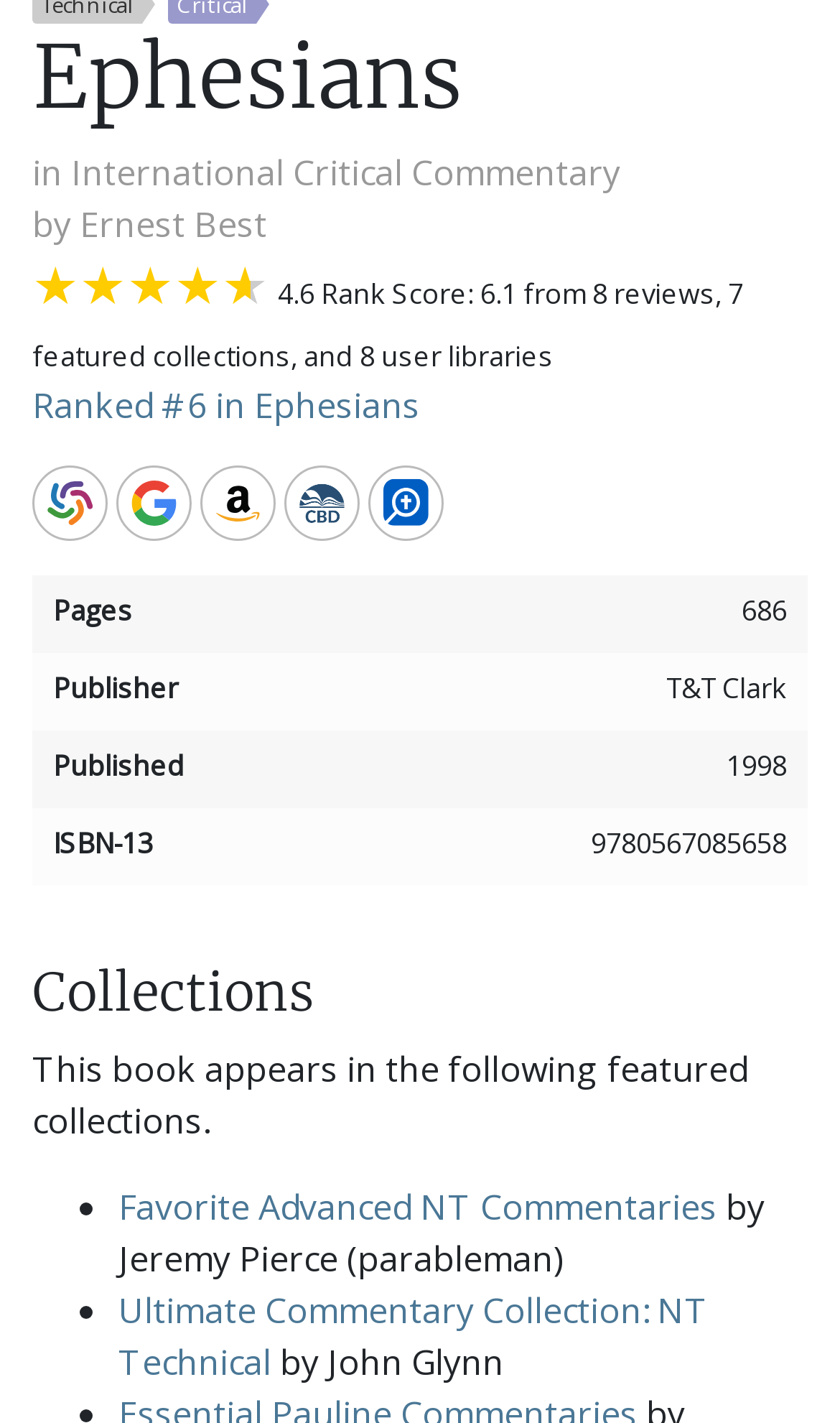Determine the bounding box coordinates for the clickable element to execute this instruction: "Click on the link to International Critical Commentary". Provide the coordinates as four float numbers between 0 and 1, i.e., [left, top, right, bottom].

[0.085, 0.104, 0.738, 0.138]